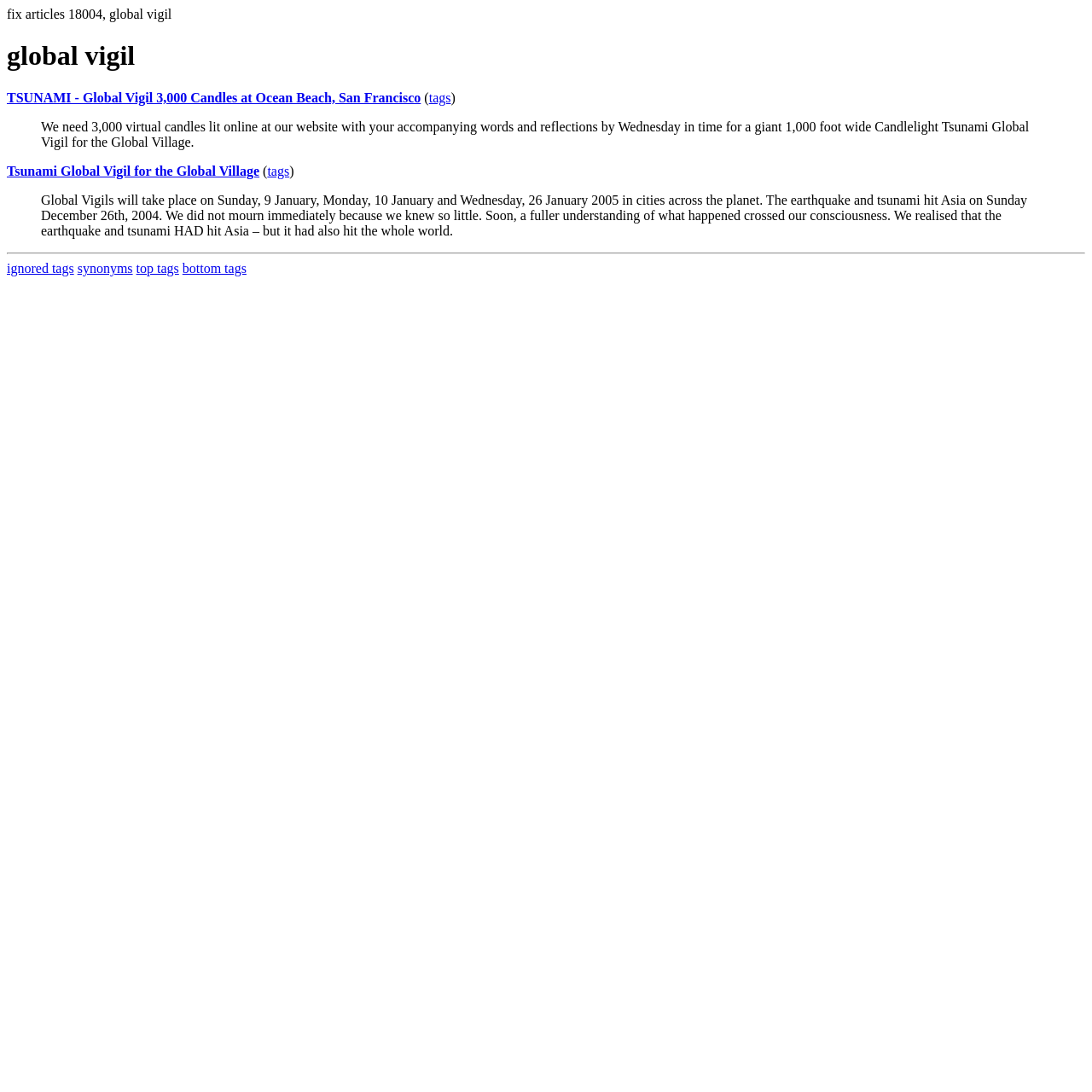Locate the UI element described as follows: "ignored tags". Return the bounding box coordinates as four float numbers between 0 and 1 in the order [left, top, right, bottom].

[0.006, 0.239, 0.068, 0.252]